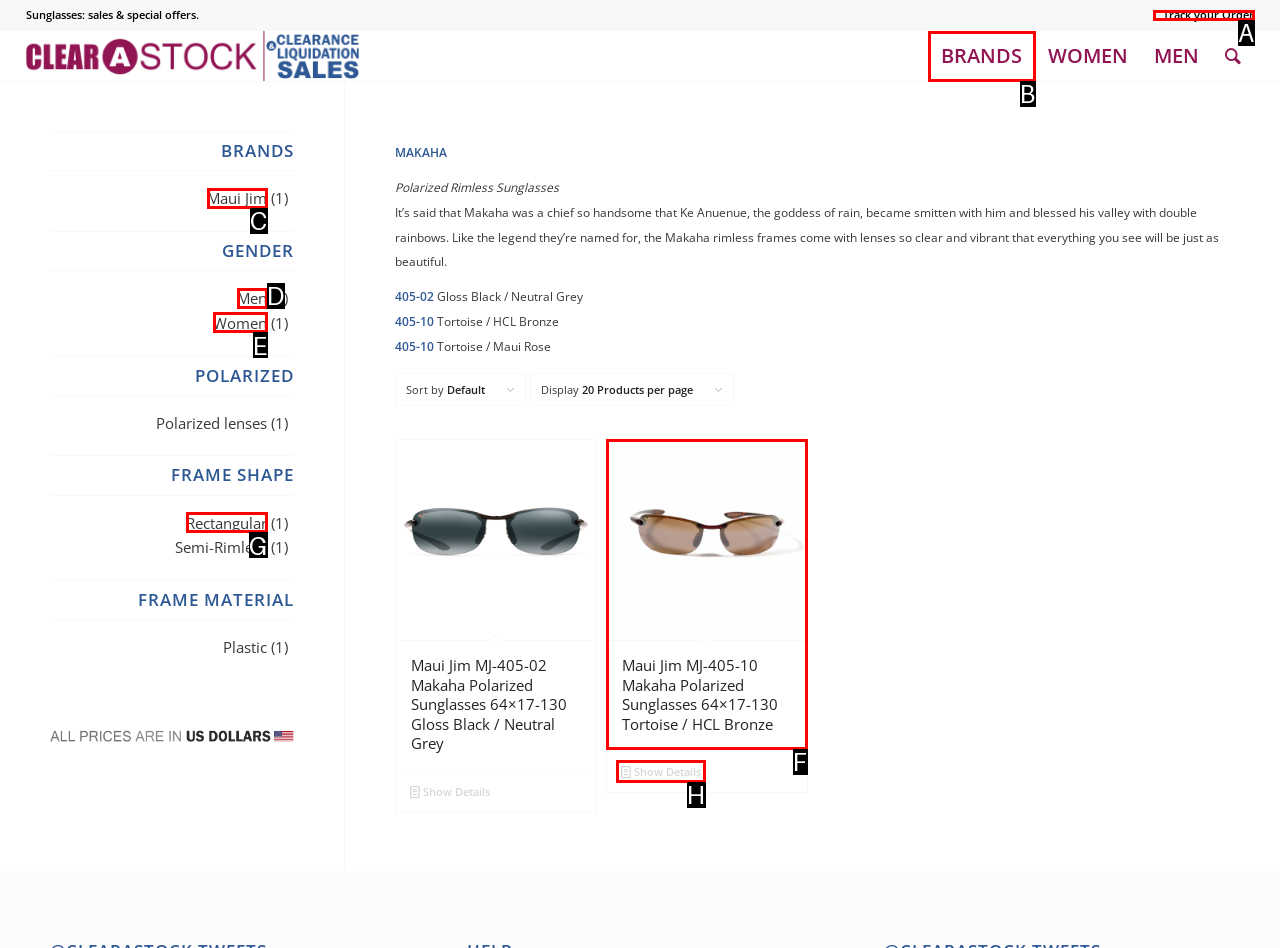Select the option that matches the description: Track your Order. Answer with the letter of the correct option directly.

A